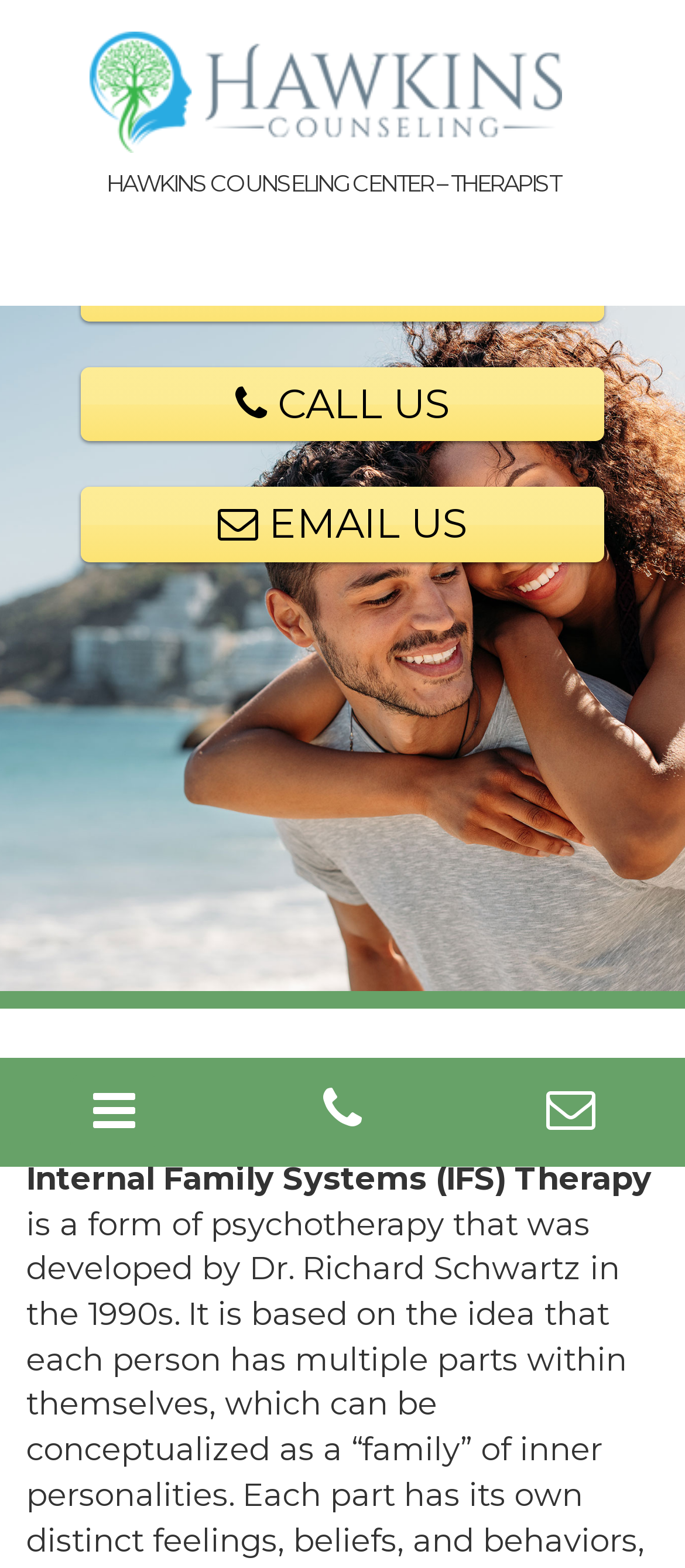What is the name of the therapy approach?
Please provide a full and detailed response to the question.

The name of the therapy approach can be found in the middle section of the webpage, where it is written as 'Internal Family Systems (IFS) Therapy'. It is the approach used by the counseling center.